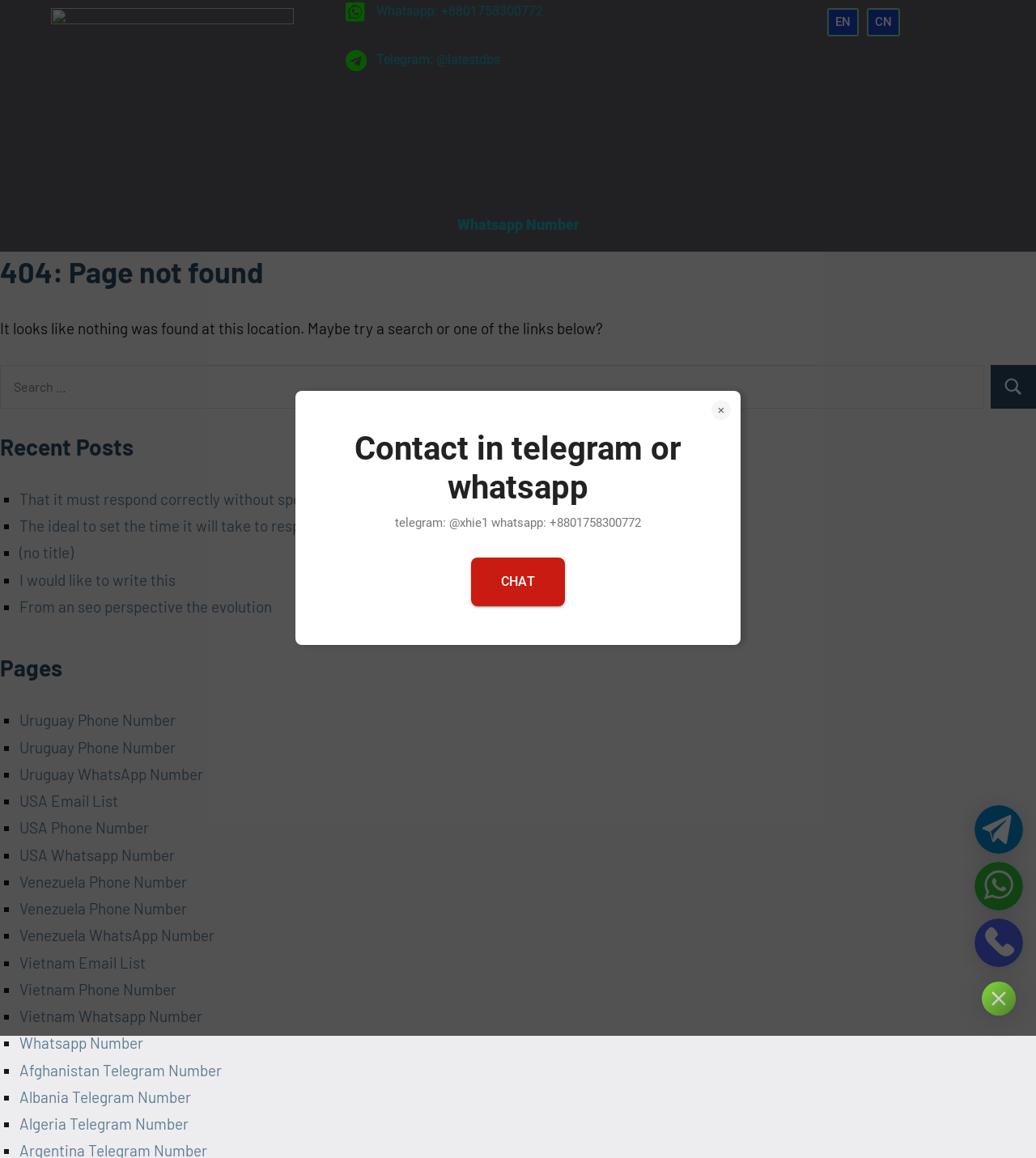Locate the bounding box coordinates of the area you need to click to fulfill this instruction: 'Search for something'. The coordinates must be in the form of four float numbers ranging from 0 to 1: [left, top, right, bottom].

[0.956, 0.315, 1.0, 0.353]